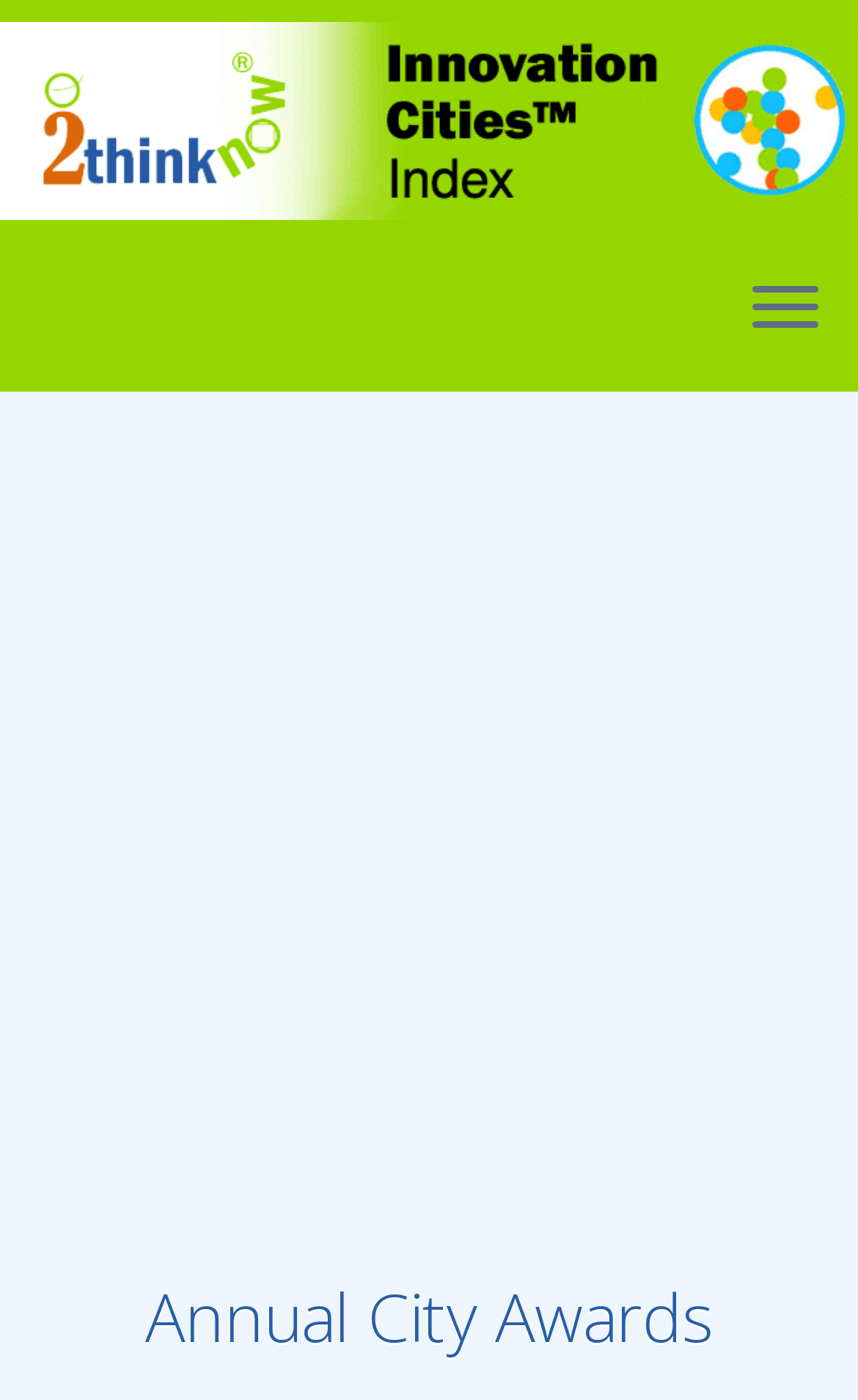Extract the main headline from the webpage and generate its text.

Annual City Awards